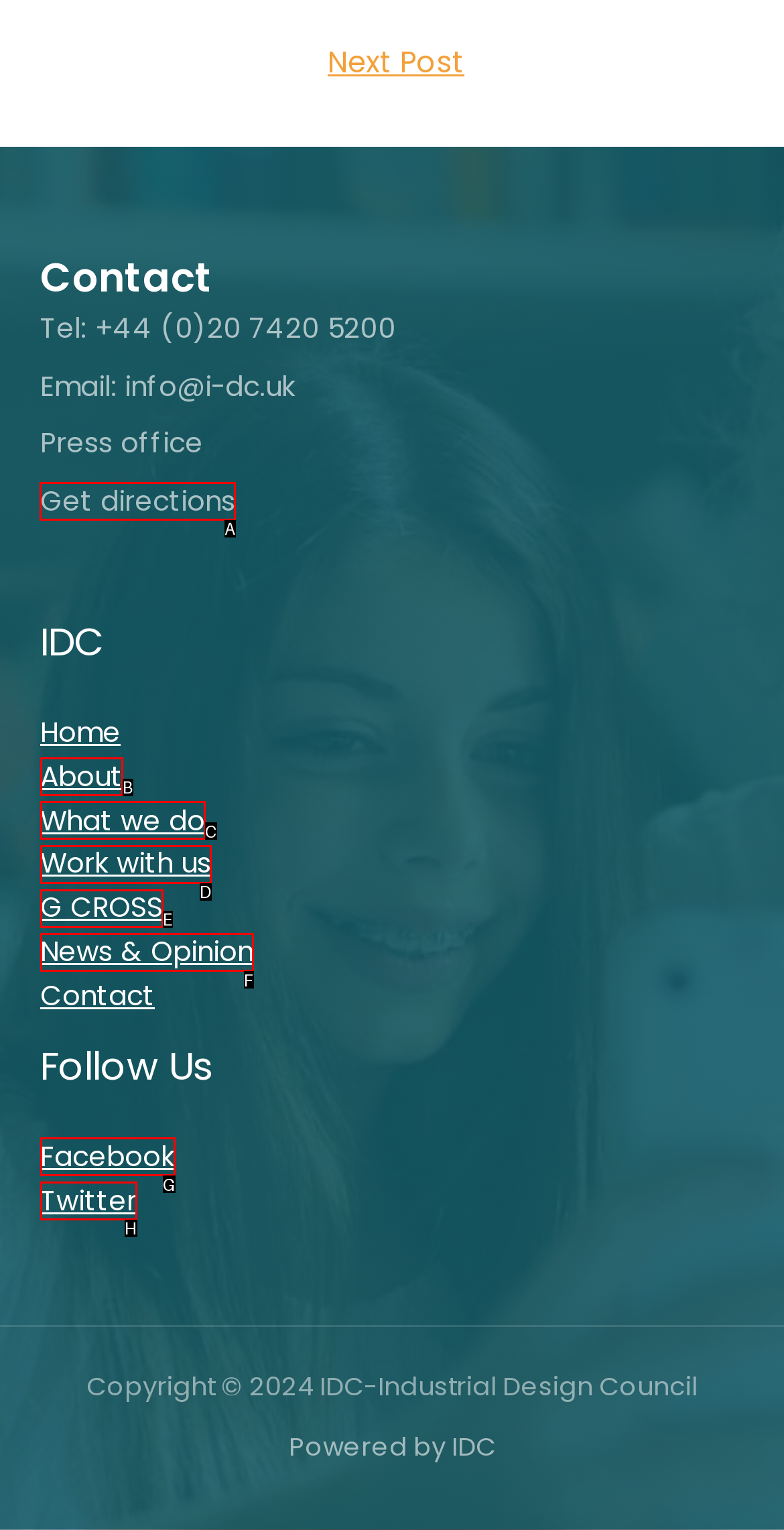Identify the correct UI element to click to achieve the task: Click on the 'Resume for Entrepreneurs, Business Leaders and Self-Employed Professionals' link.
Answer with the letter of the appropriate option from the choices given.

None